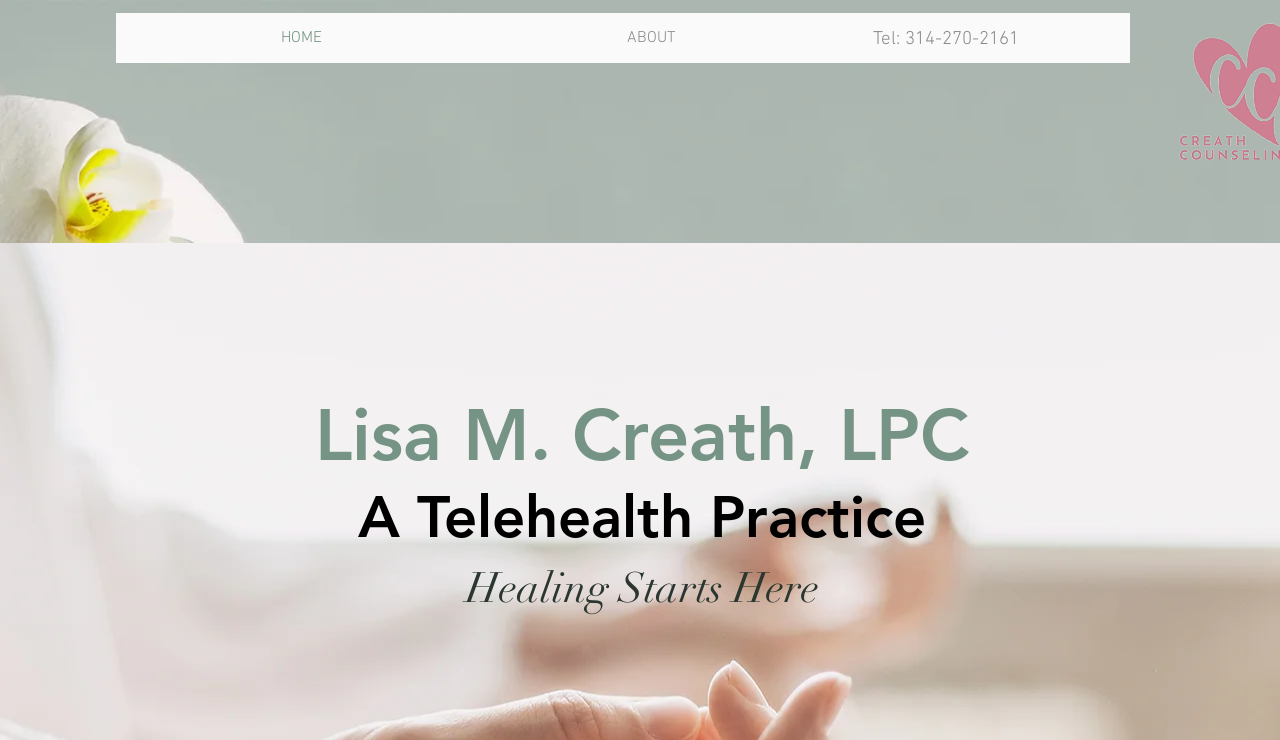Provide a comprehensive caption for the webpage.

The webpage is about Creath Counseling, LLC, a therapy practice that provides a safe space for individuals to improve their wellbeing and quality of life. 

At the top of the page, there is a navigation menu with two links, "HOME" and "ABOUT", positioned side by side, taking up about half of the page's width. 

On the right side of the navigation menu, there is a static text displaying the phone number "Tel: 314-270-2161". 

Below the navigation menu, there is a prominent heading that reads "Lisa M. Creath, LPC A Telehealth Practice", which spans about three-quarters of the page's width. 

Further down, there is another heading that says "Healing Starts Here", which is also quite large and takes up about the same width as the previous heading. 

At the bottom of the page, there are two social media bars, positioned side by side, taking up about a quarter of the page's width.